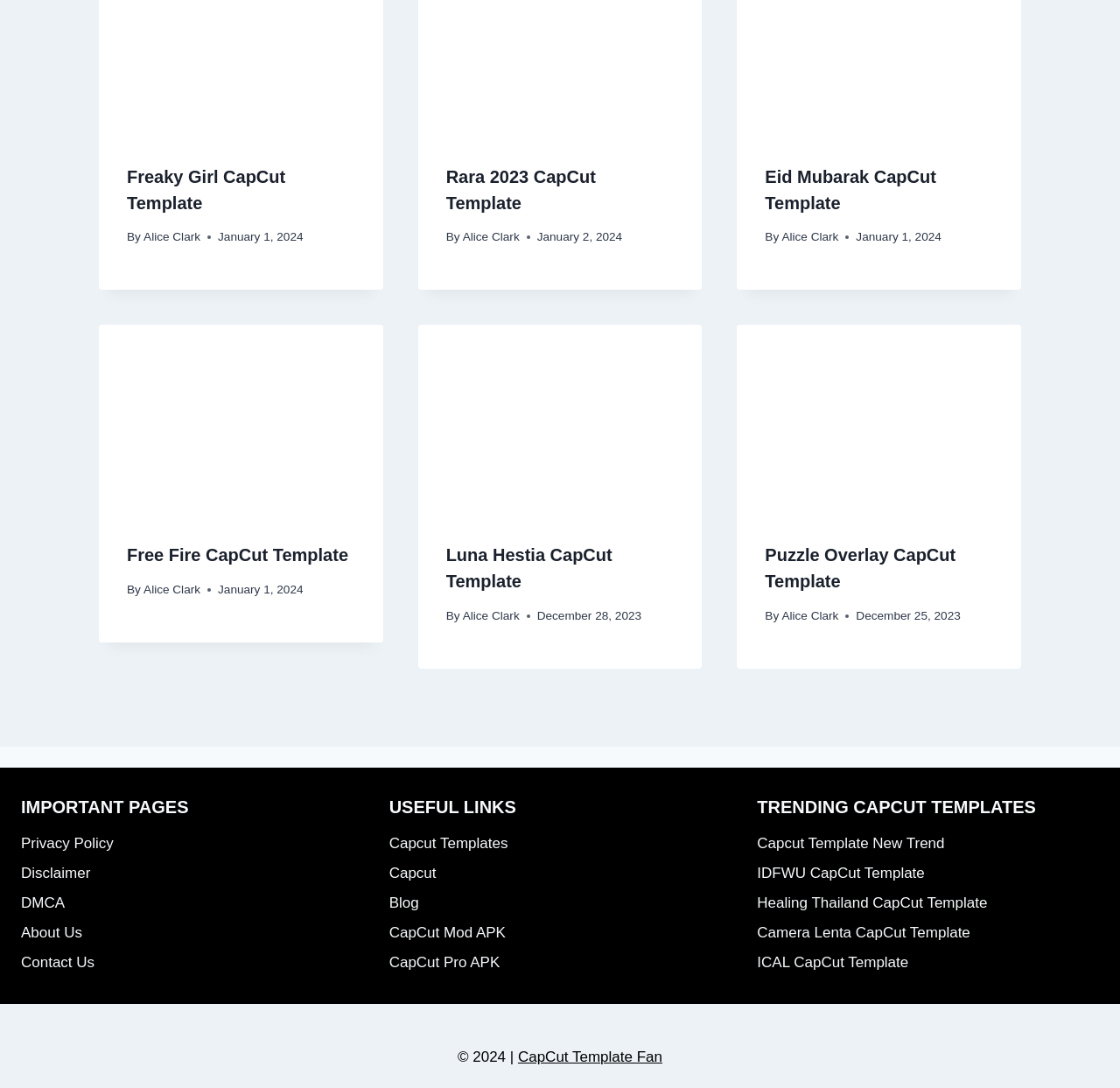What is the copyright year of the webpage?
Give a one-word or short-phrase answer derived from the screenshot.

2024